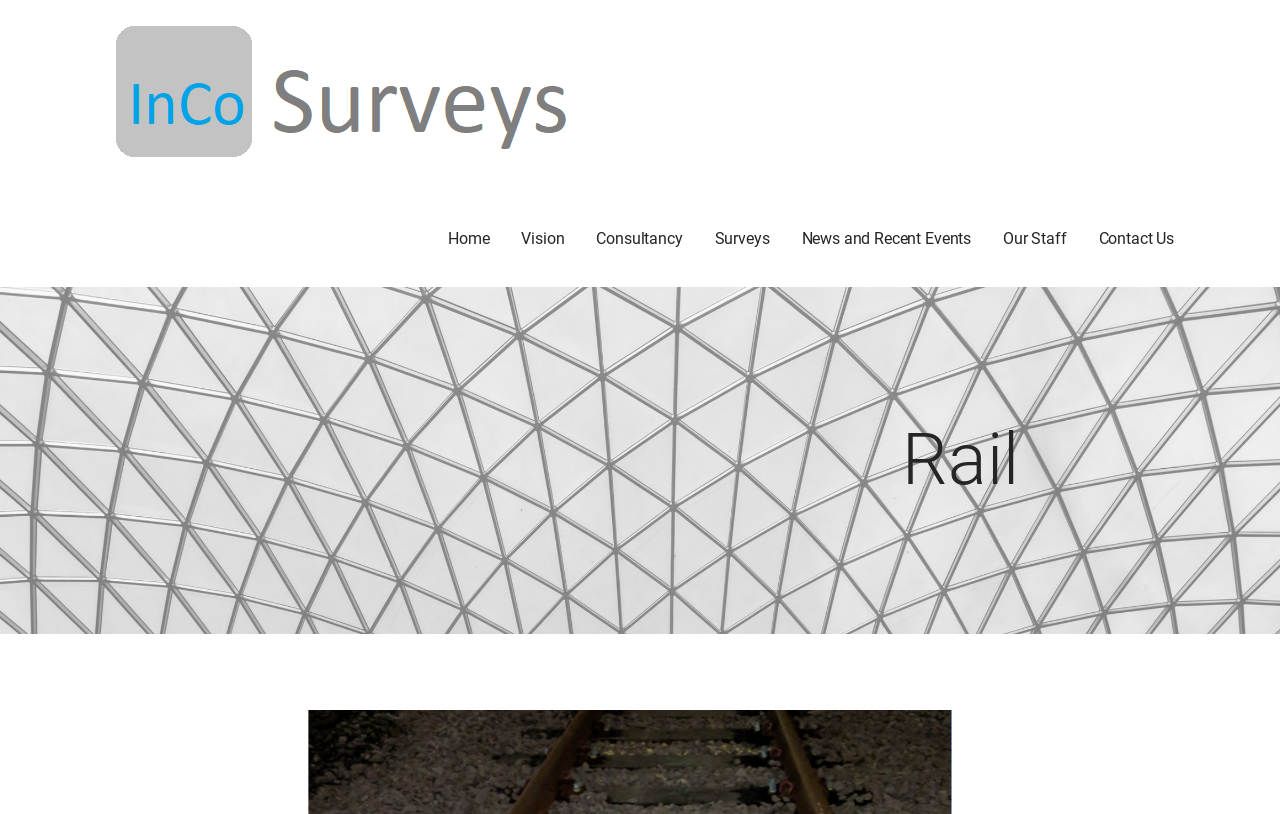Answer in one word or a short phrase: 
What services does the company provide?

Bespoke survey solutions